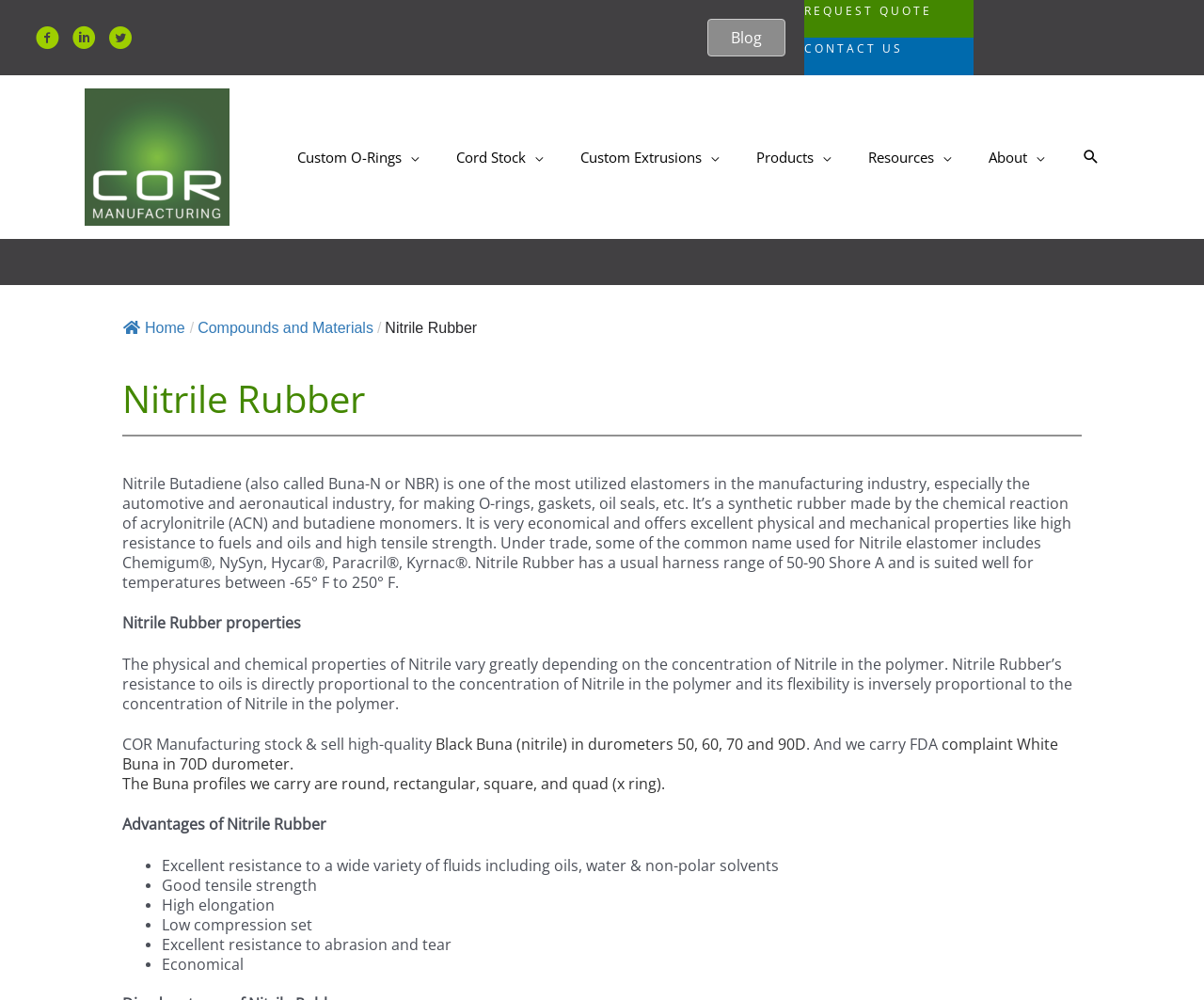Extract the bounding box coordinates for the HTML element that matches this description: "Cord Stock". The coordinates should be four float numbers between 0 and 1, i.e., [left, top, right, bottom].

[0.363, 0.129, 0.466, 0.185]